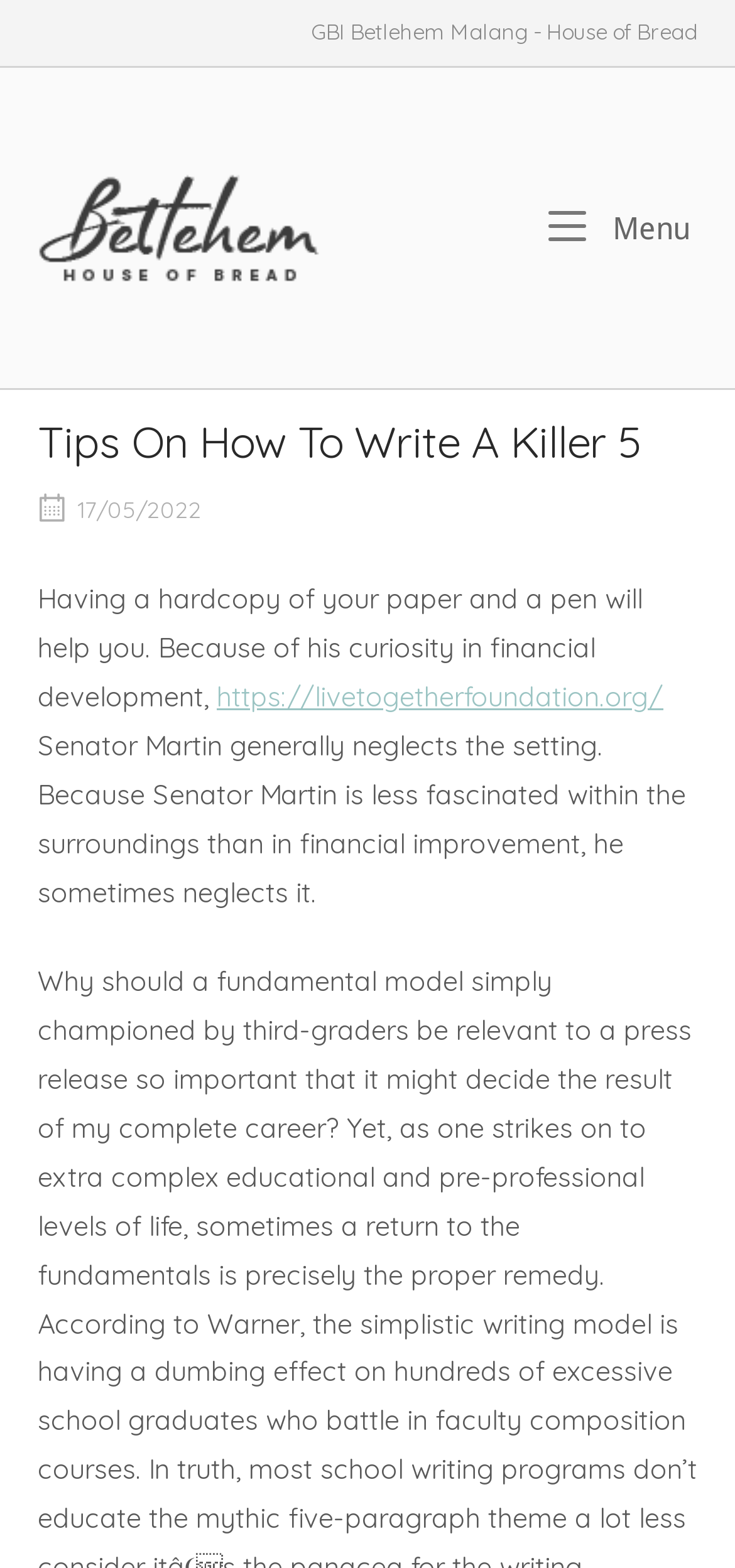Please locate and retrieve the main header text of the webpage.

Tips On How To Write A Killer 5